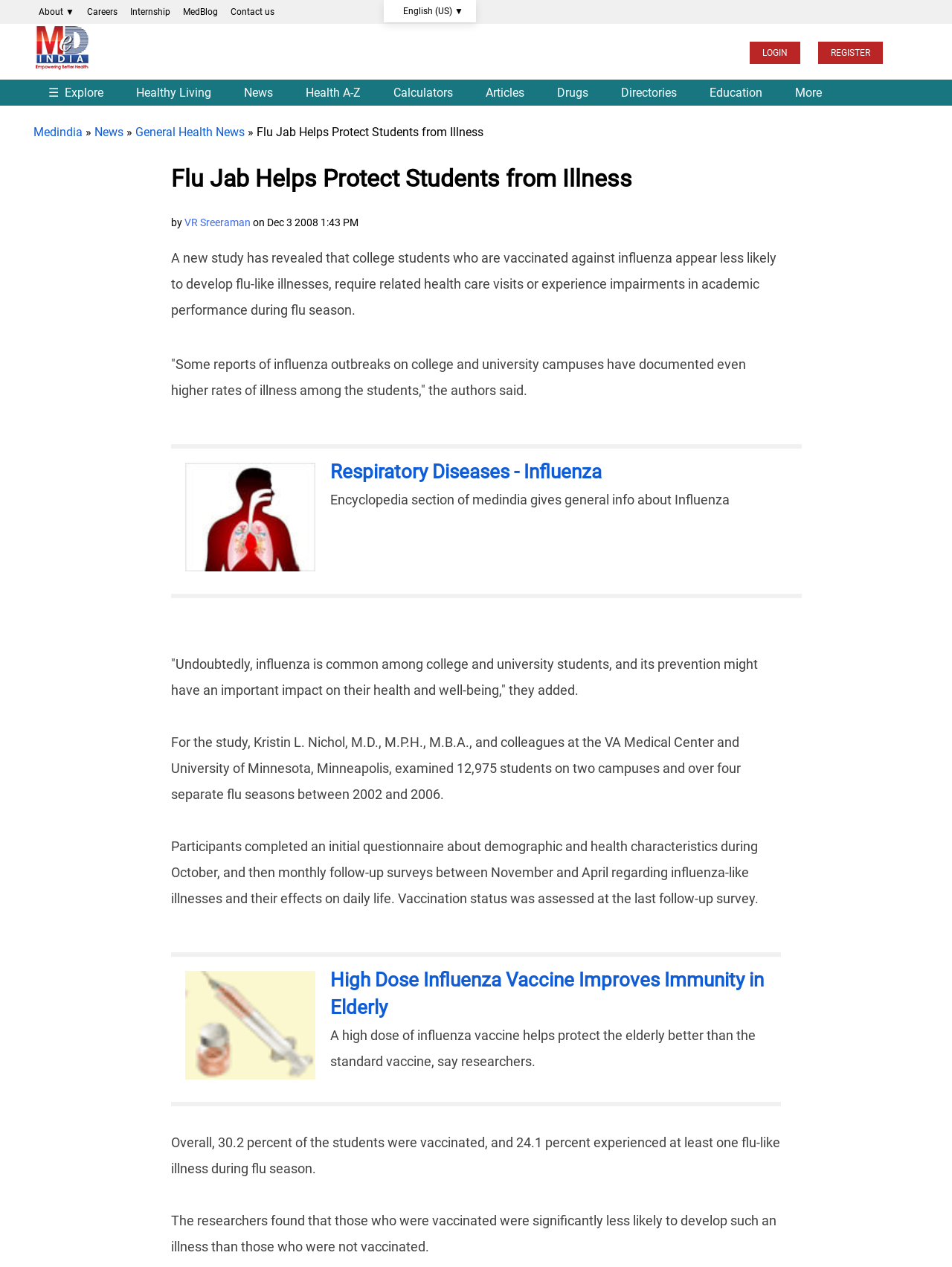What percentage of students were vaccinated?
Refer to the image and provide a one-word or short phrase answer.

30.2 percent